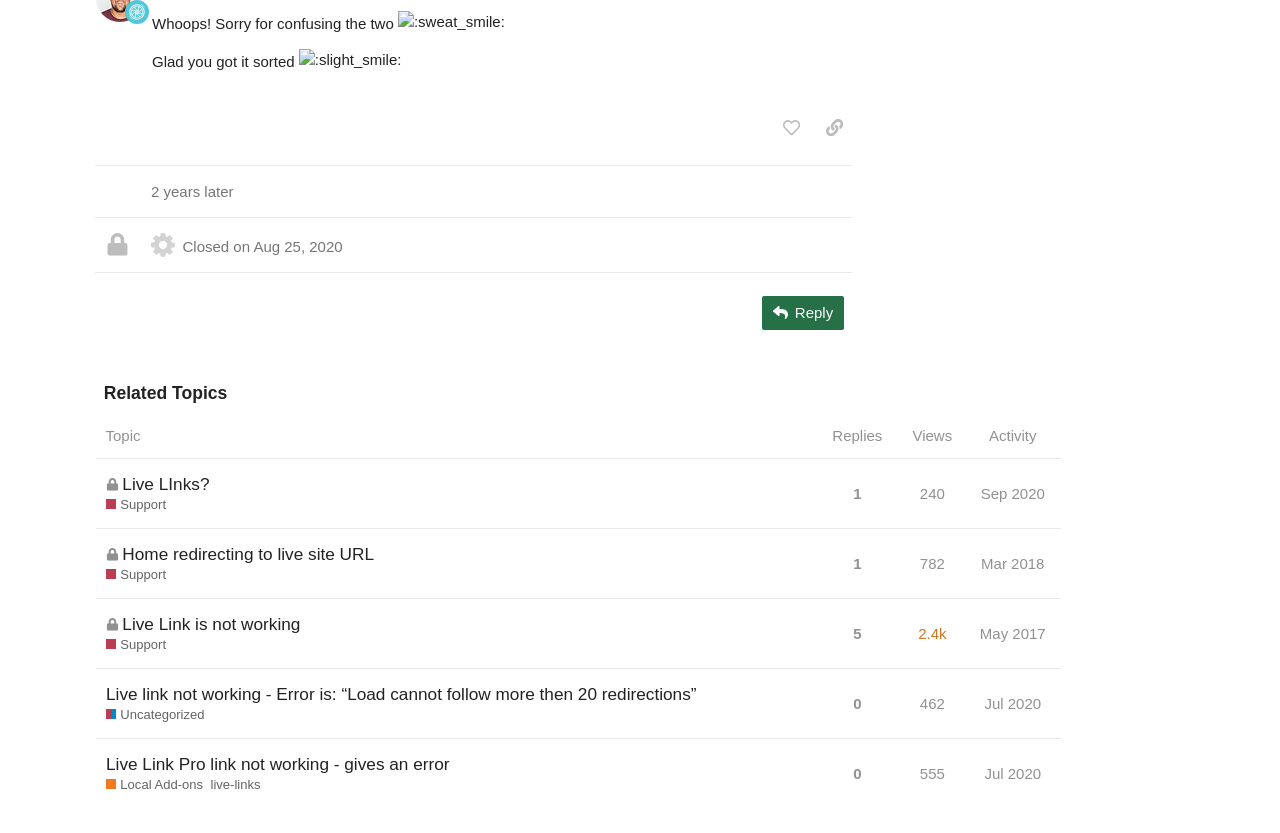Pinpoint the bounding box coordinates of the clickable element needed to complete the instruction: "Click the 'Support' link". The coordinates should be provided as four float numbers between 0 and 1: [left, top, right, bottom].

[0.083, 0.596, 0.13, 0.618]